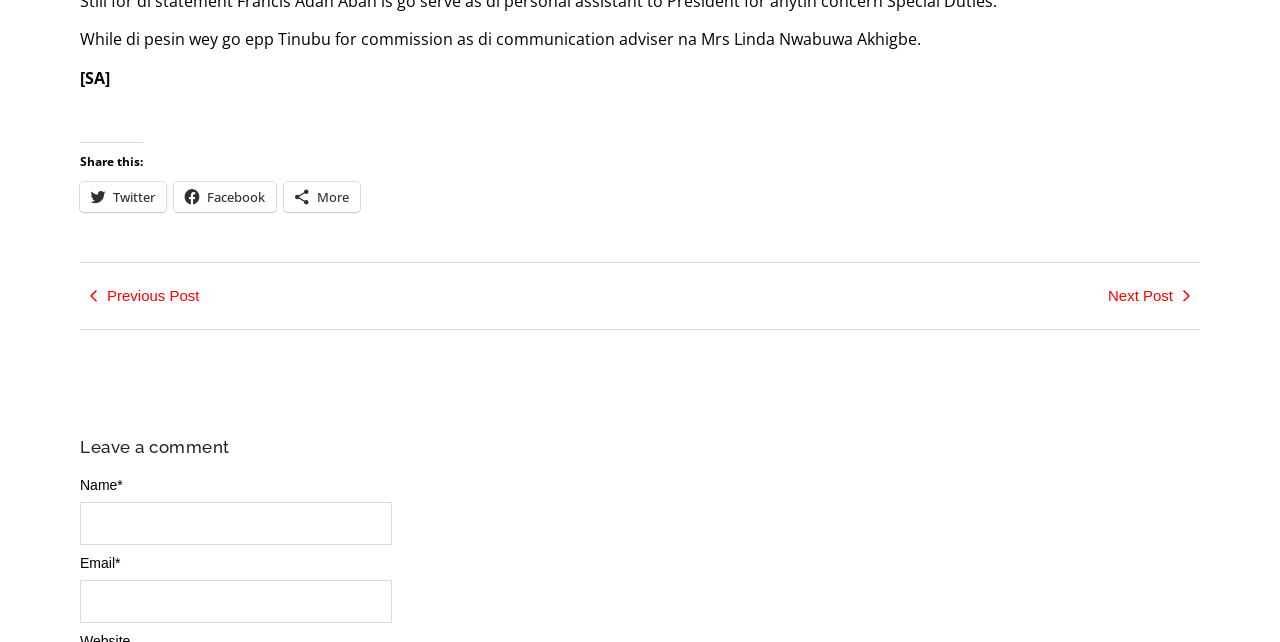Using the provided description: "Twitter", find the bounding box coordinates of the corresponding UI element. The output should be four float numbers between 0 and 1, in the format [left, top, right, bottom].

[0.062, 0.283, 0.13, 0.33]